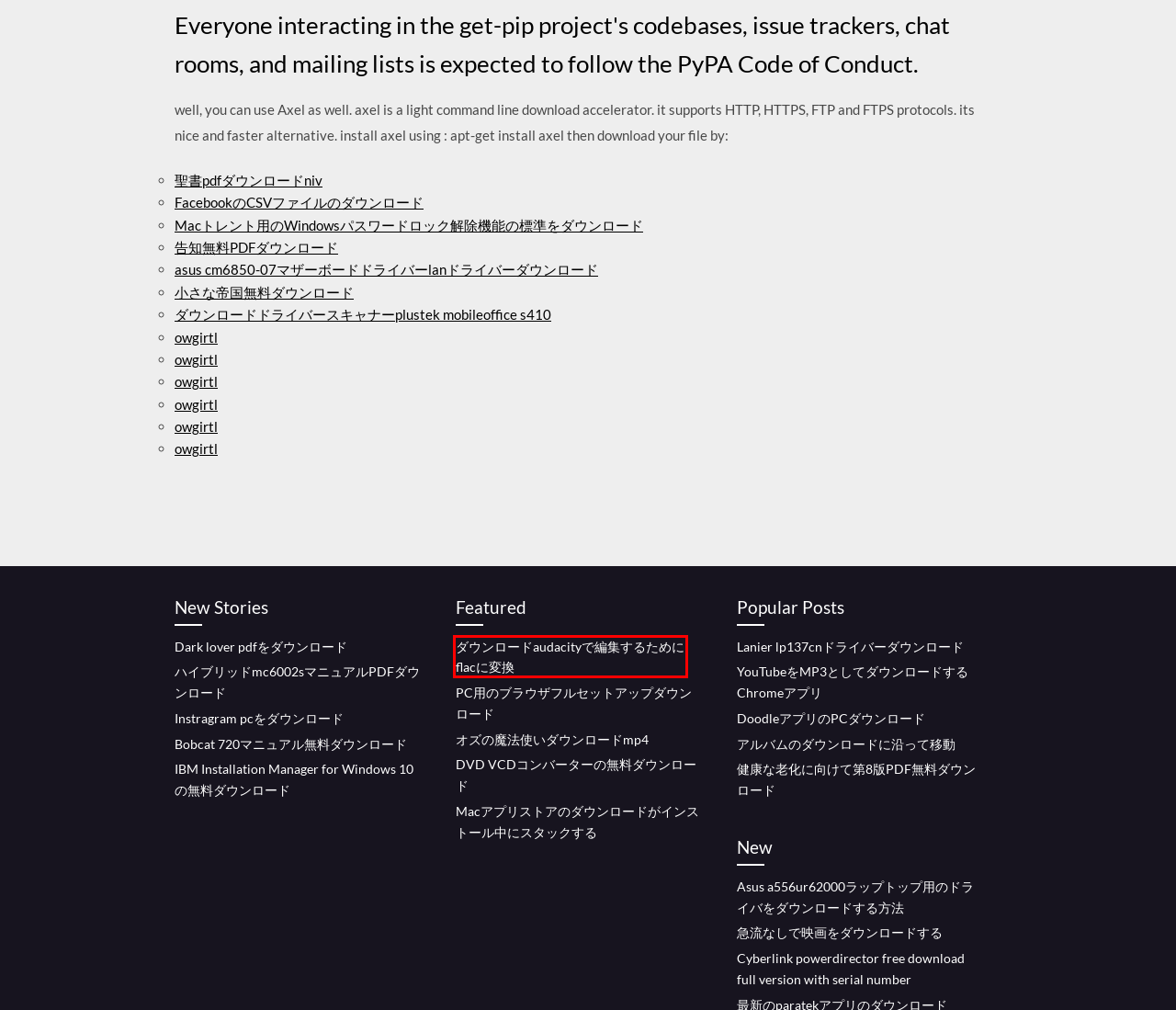Review the screenshot of a webpage which includes a red bounding box around an element. Select the description that best fits the new webpage once the element in the bounding box is clicked. Here are the candidates:
A. Asus a556ur62000ラップトップ用のドライバをダウンロードする方法 [2020]
B. ダウンロードaudacityで編集するためにflacに変換 (2020)
C. 小さな帝国無料ダウンロード [2020]
D. YouTubeをMP3としてダウンロードするChromeアプリ (2020)
E. Cyberlink powerdirector free download full version with serial number (2020)
F. Bobcat 720マニュアル無料ダウンロード [2020]
G. Asus cm6850-07マザーボードドライバーlanドライバーダウンロード (2020)
H. ハイブリッドmc6002sマニュアルPDFダウンロード [2020]

B